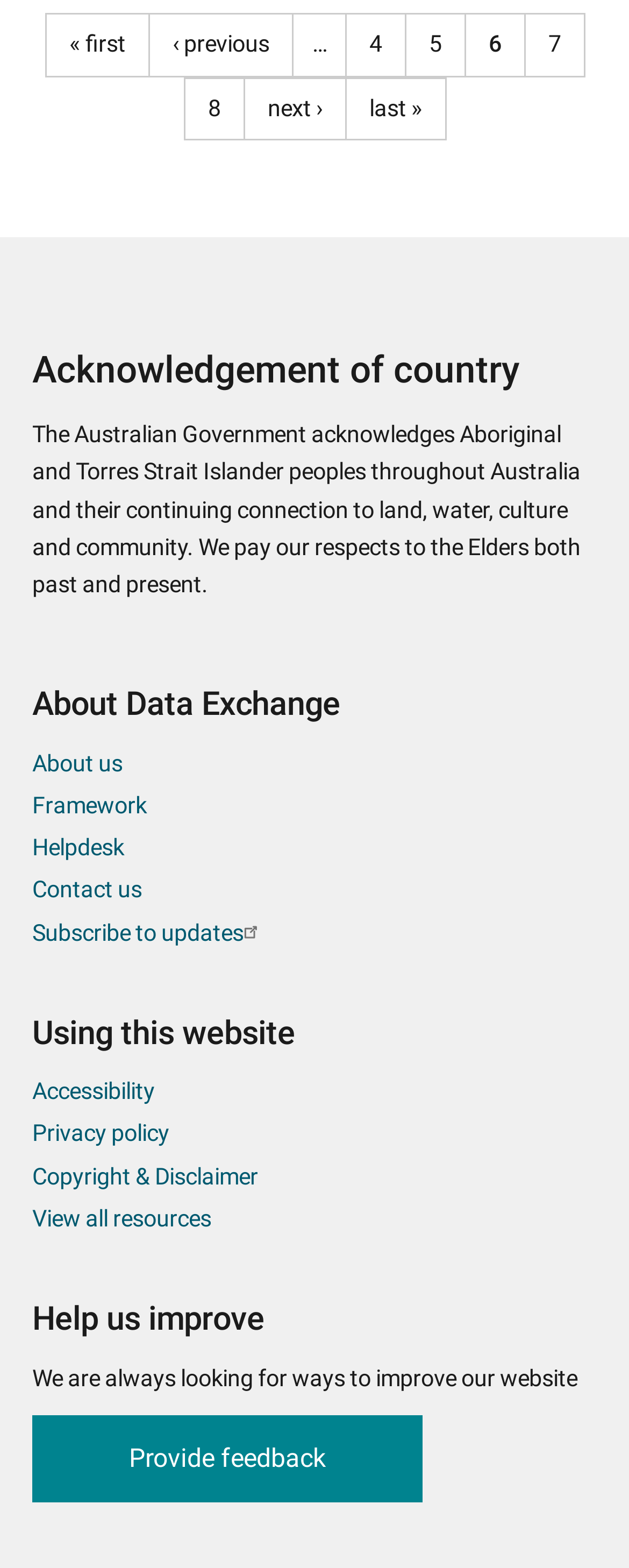Locate the UI element described as follows: "8". Return the bounding box coordinates as four float numbers between 0 and 1 in the order [left, top, right, bottom].

[0.295, 0.05, 0.387, 0.089]